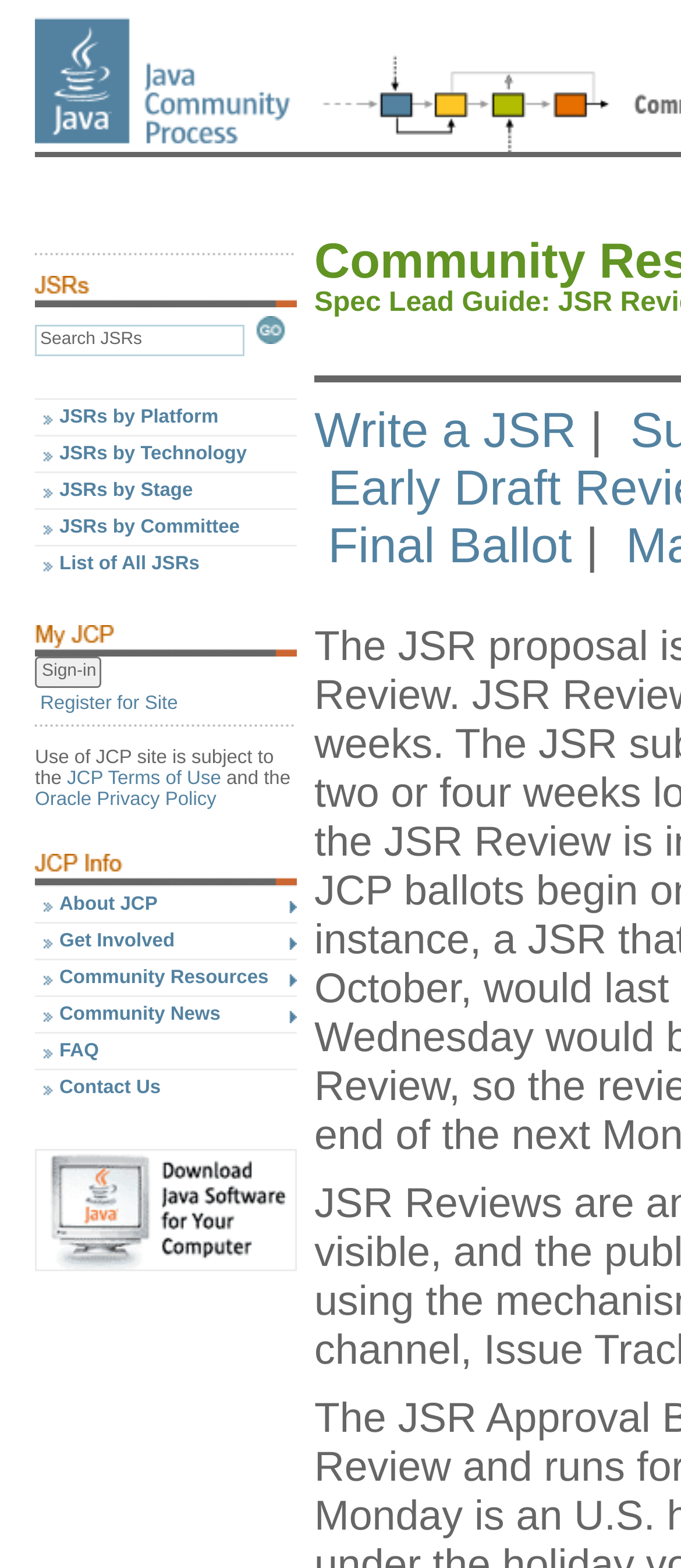Please determine the bounding box coordinates of the element to click in order to execute the following instruction: "Read more about the current project". The coordinates should be four float numbers between 0 and 1, specified as [left, top, right, bottom].

None